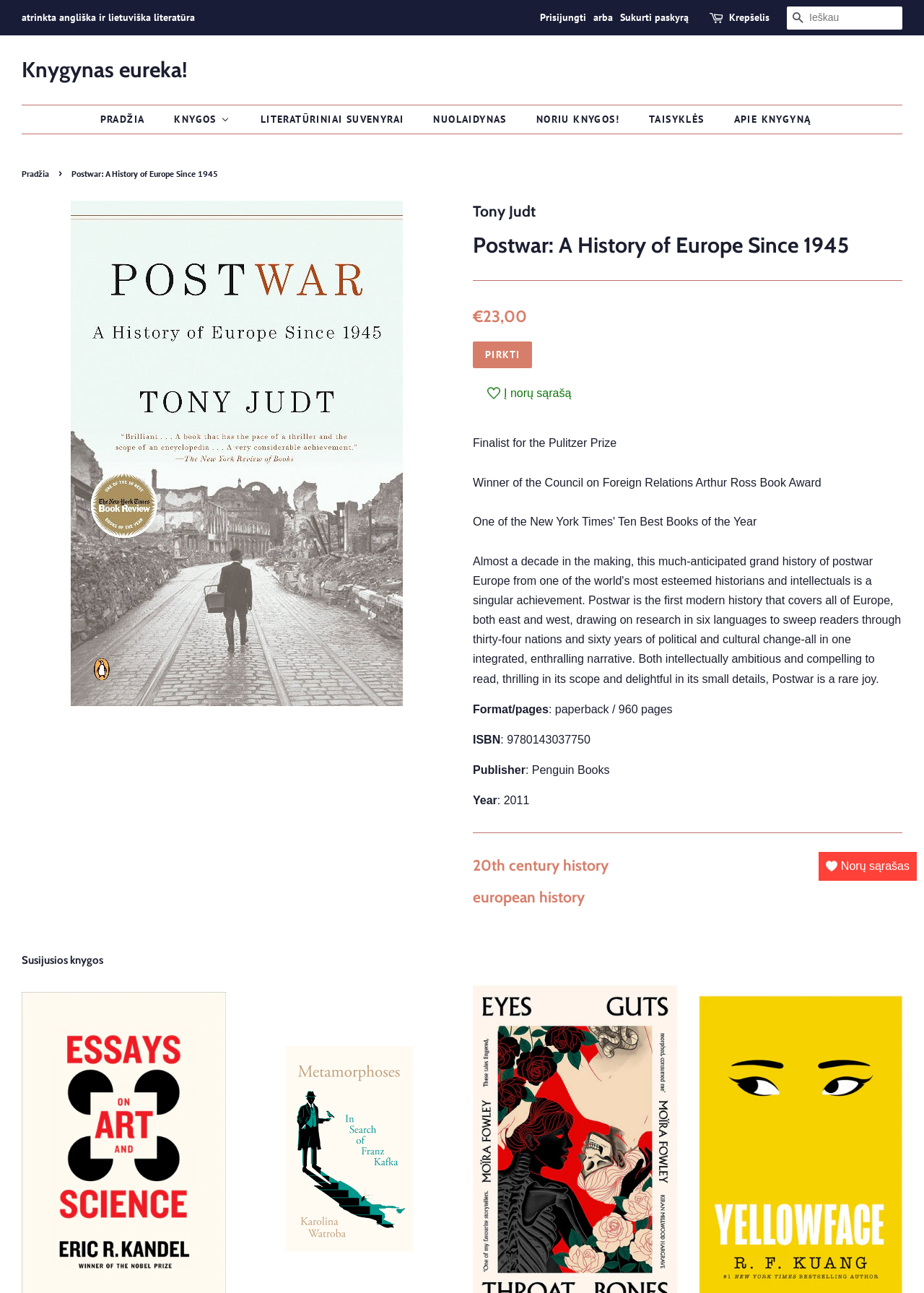Using the information shown in the image, answer the question with as much detail as possible: Who is the author of the book?

I found the answer by looking at the heading element with the text 'Tony Judt' which is located above the book title.